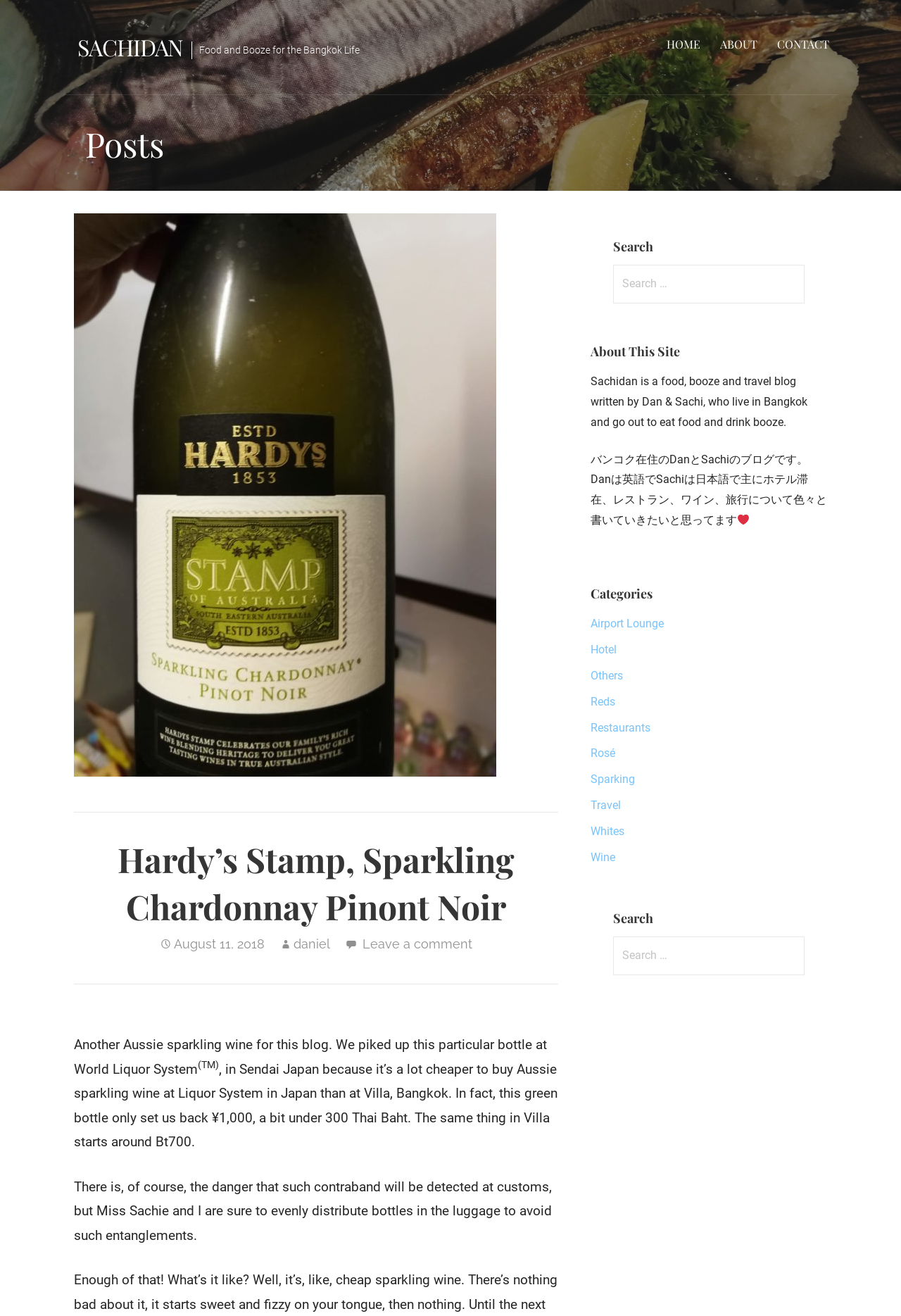Give a complete and precise description of the webpage's appearance.

This webpage is a blog post about Hardy's Stamp, Sparkling Chardonnay Pinot Noir, written by Dan and Sachi, who live in Bangkok. At the top of the page, there is a navigation menu with links to "HOME", "ABOUT", and "CONTACT". Below the navigation menu, there is a heading that reads "Posts". 

The main content of the blog post is divided into two sections. On the left side, there is an image of the Hardy's Stamp Sparkling Chardonnay Pinot Noir bottle. Above the image, there is a heading with the title of the blog post, followed by the date "August 11, 2018", and links to the author "daniel" and "Leave a comment". 

Below the image, there are several paragraphs of text describing the blog post's content, which is about the authors' experience buying Aussie sparkling wine in Japan and bringing it back to Bangkok. The text also mentions the price difference between buying the wine in Japan and in Bangkok.

On the right side of the page, there is a complementary section with several headings, including "Search", "About This Site", and "Categories". The "About This Site" section provides a brief description of the blog, which is written by Dan and Sachi, and covers topics such as food, booze, and travel. There is also a Japanese translation of the description. 

The "Categories" section lists several links to different categories, including "Airport Lounge", "Hotel", "Others", "Reds", "Restaurants", "Rosé", "Sparking", "Travel", "Whites", and "Wine". There are two "Search" sections, one at the top and one at the bottom of the complementary section, each with a search box and a label that reads "Search for:".